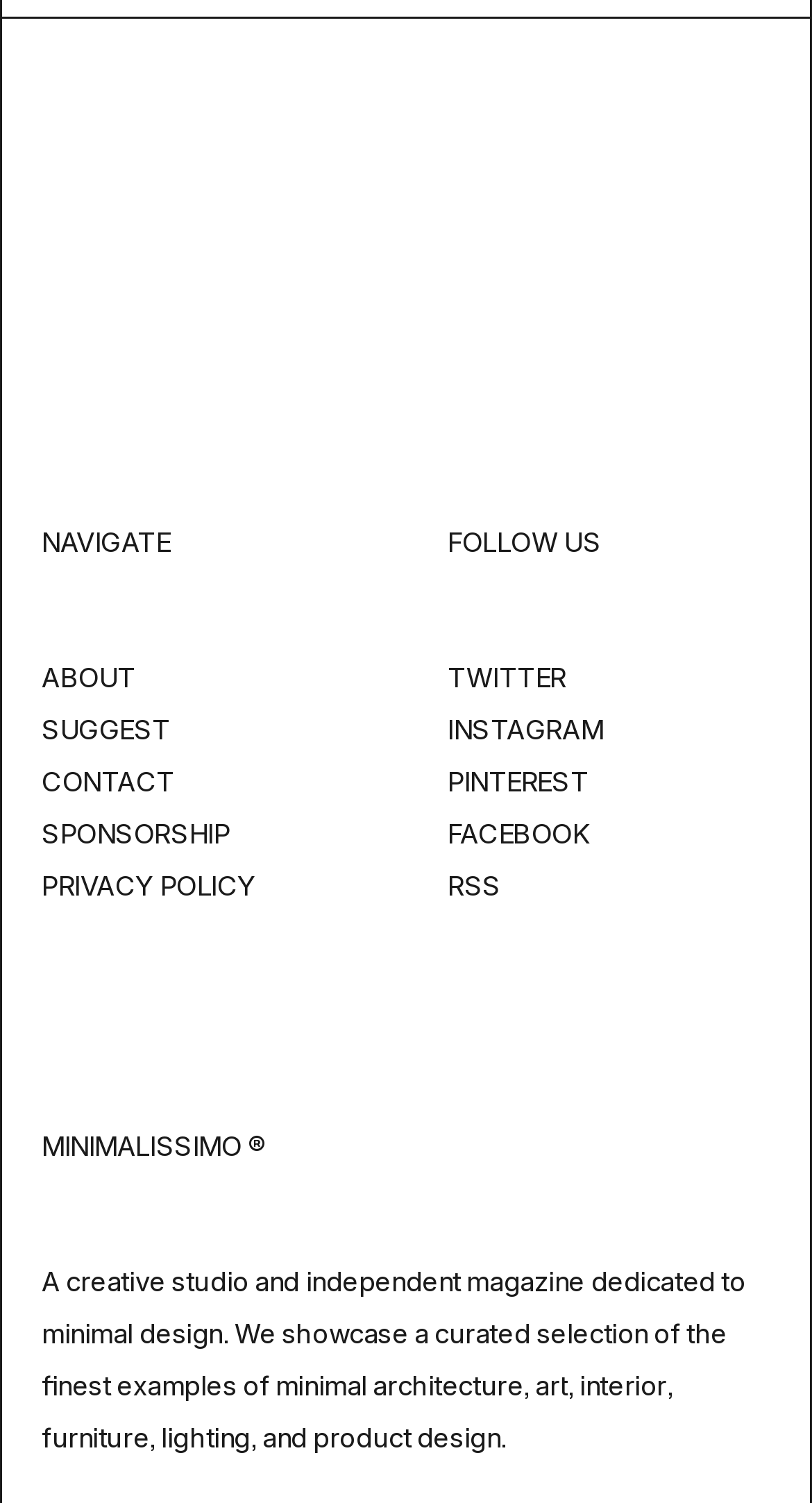Identify the bounding box coordinates of the section to be clicked to complete the task described by the following instruction: "Learn about Central Asia". The coordinates should be four float numbers between 0 and 1, formatted as [left, top, right, bottom].

None